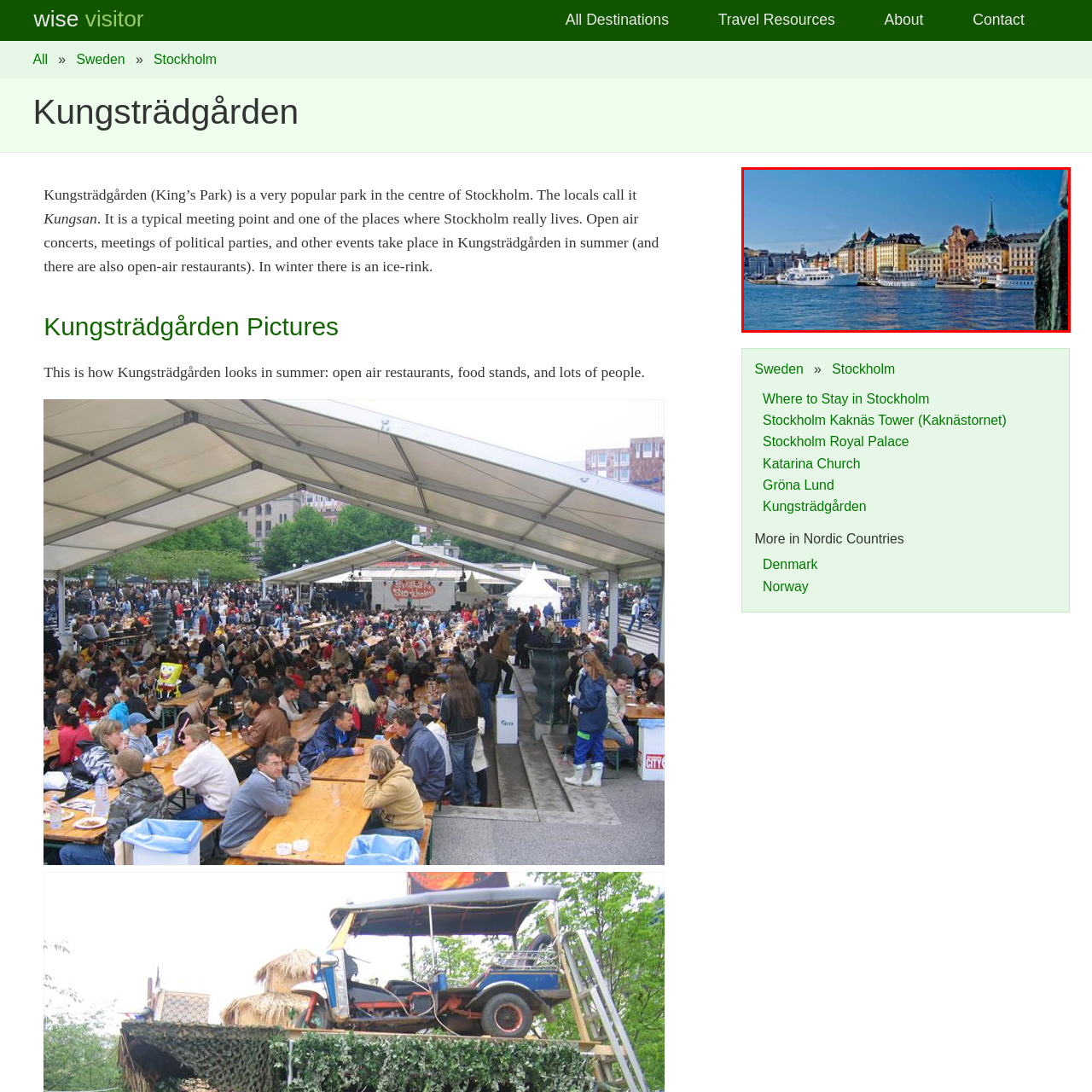Explain in detail what is depicted in the image enclosed by the red boundary.

This captivating image showcases the stunning waterfront view of Kungsträdgården in Stockholm, a vibrant and popular park located in the heart of the city. The picture captures the lively atmosphere, featuring several boats bobbing gently in the water, complemented by the colorful façades of historic buildings lining the shore. Underneath a clear blue sky, the scene is enriched by architectural details, including ornate rooftops and spires. This picturesque setting not only highlights the beauty of Stockholm but also reflects the park's role as a central meeting point for locals and visitors alike, where open-air events and summer festivities flourish.